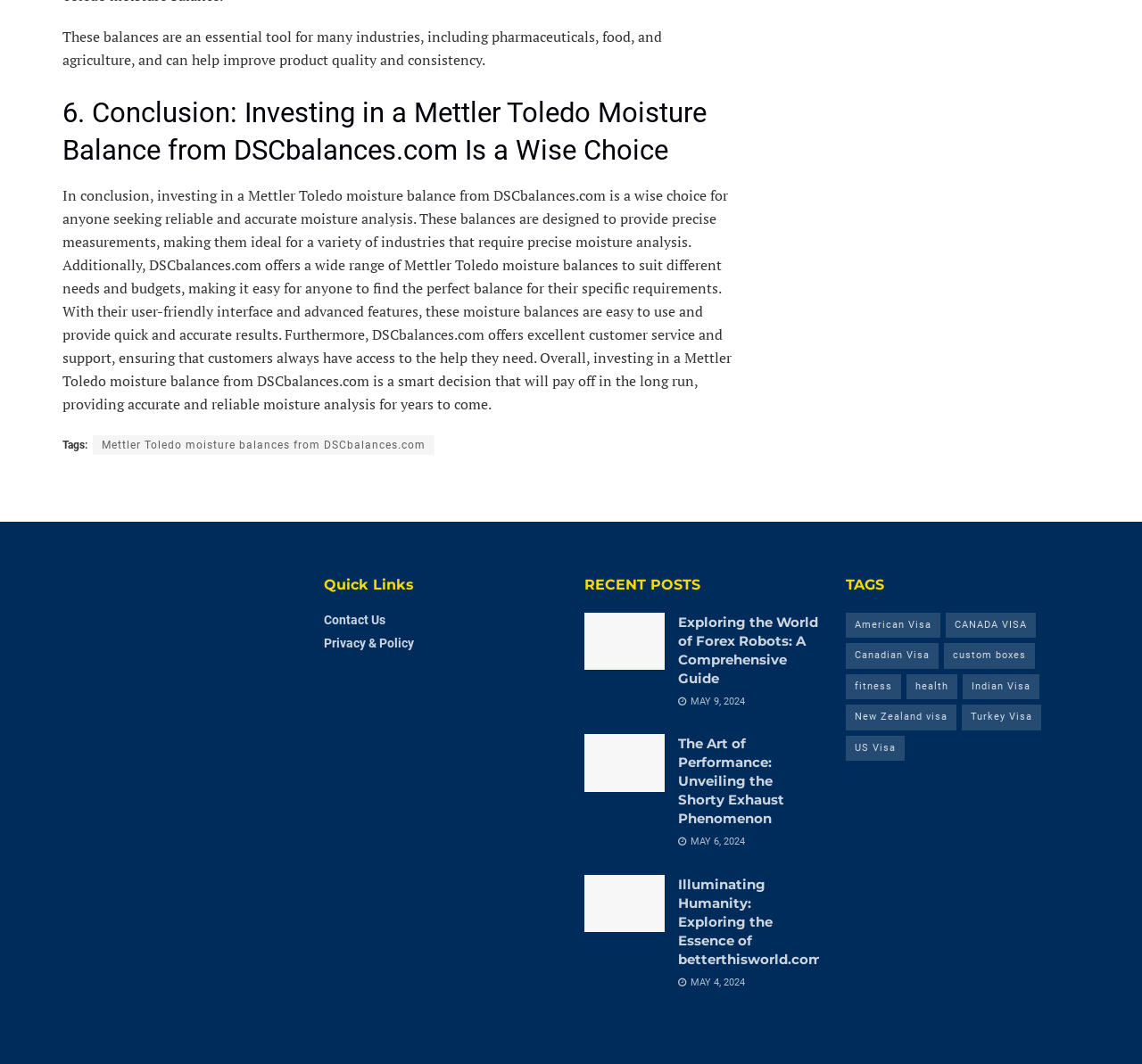Determine the bounding box coordinates for the area that needs to be clicked to fulfill this task: "View 'Radiant Cycles'". The coordinates must be given as four float numbers between 0 and 1, i.e., [left, top, right, bottom].

[0.512, 0.69, 0.582, 0.744]